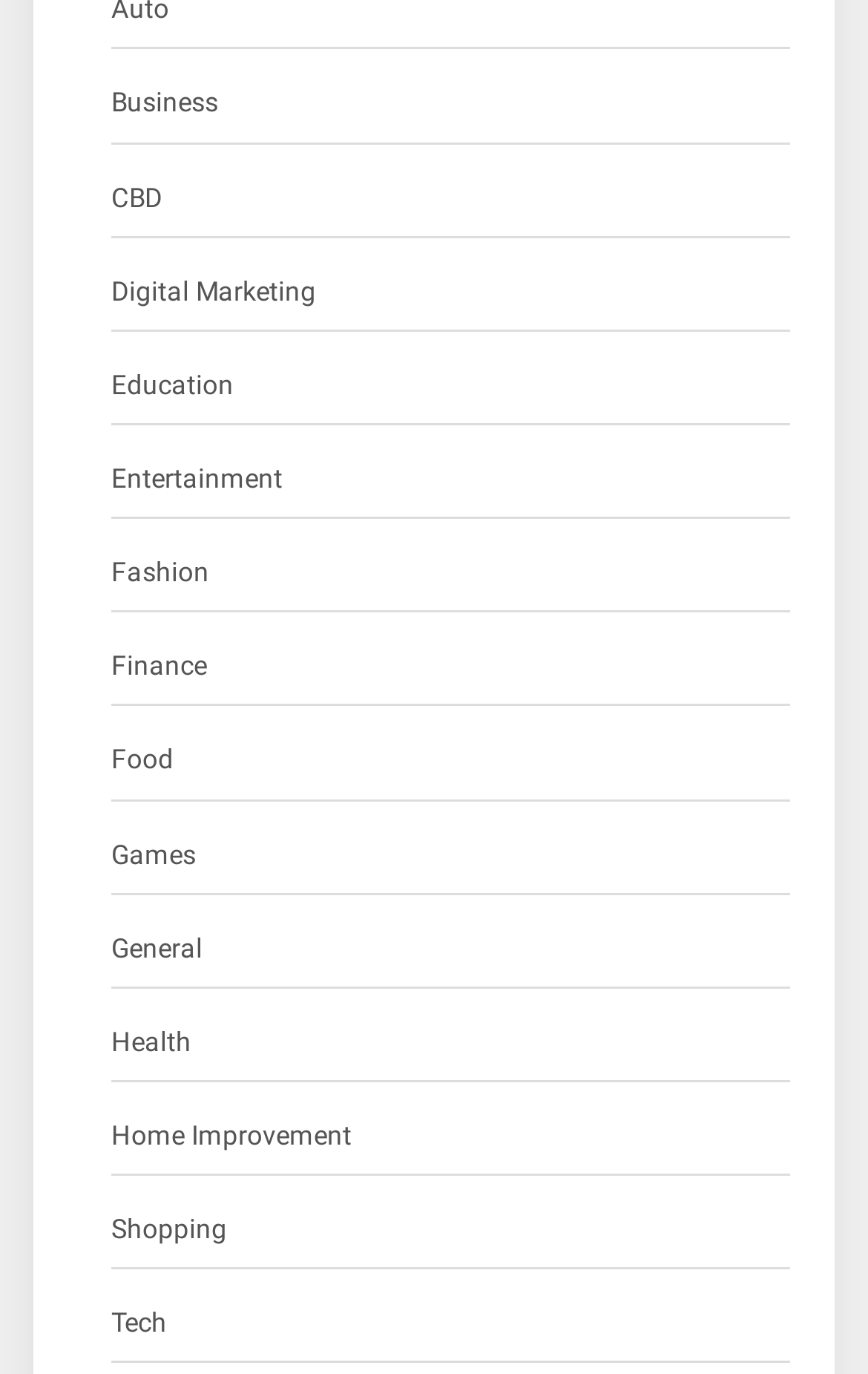Determine the bounding box coordinates of the region I should click to achieve the following instruction: "Explore Digital Marketing". Ensure the bounding box coordinates are four float numbers between 0 and 1, i.e., [left, top, right, bottom].

[0.128, 0.196, 0.364, 0.23]